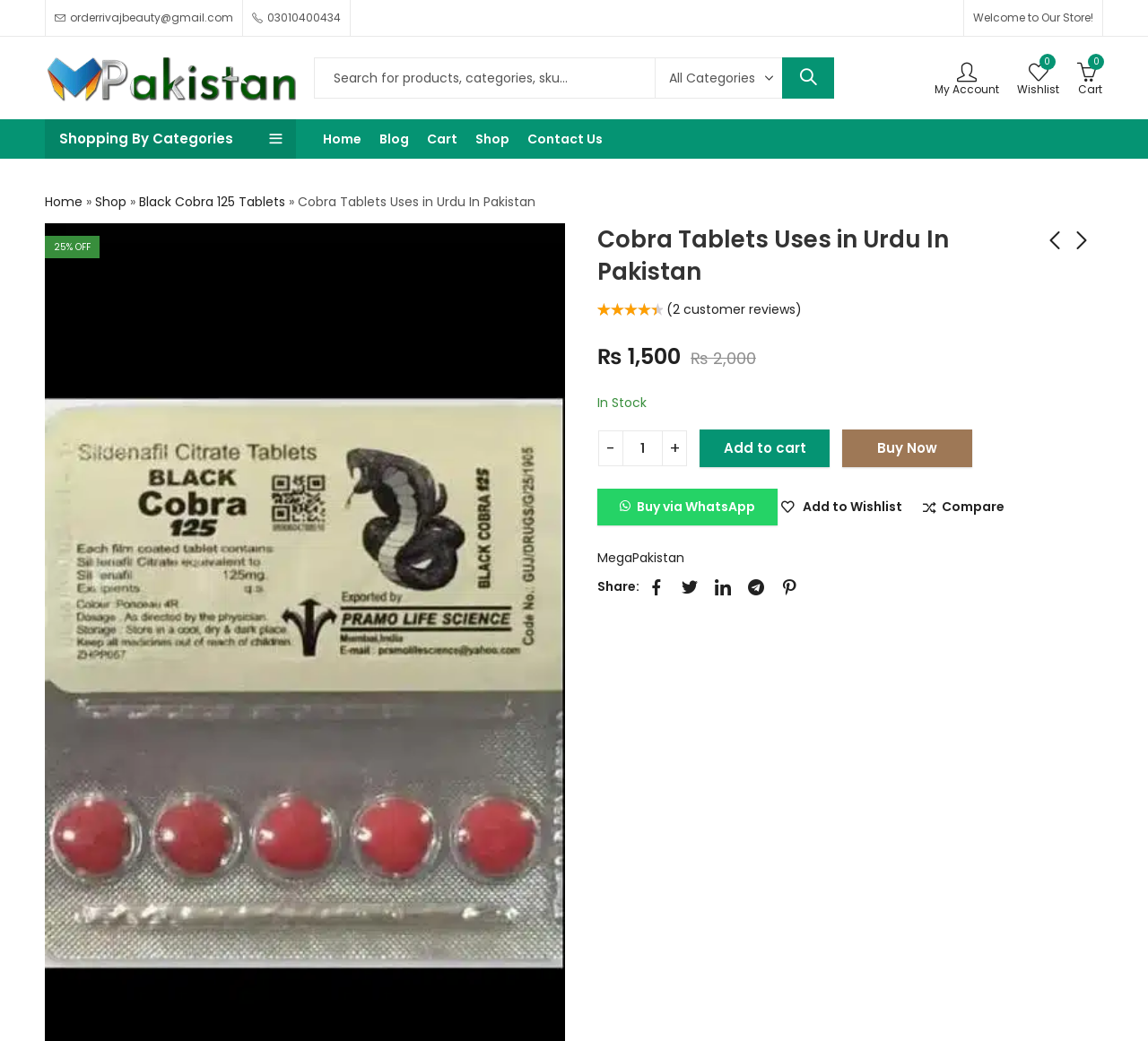Please provide a comprehensive response to the question based on the details in the image: What is the current stock status of the product?

I found the stock status by looking at the product details section of the webpage, where the stock status is displayed as In Stock.